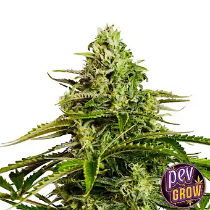Is the plant's growth healthy?
Please give a detailed and elaborate explanation in response to the question.

The caption describes the plant as having a 'dense cluster of buds' at the top, which suggests a healthy and robust growth. This implies that the plant is thriving and in good condition.